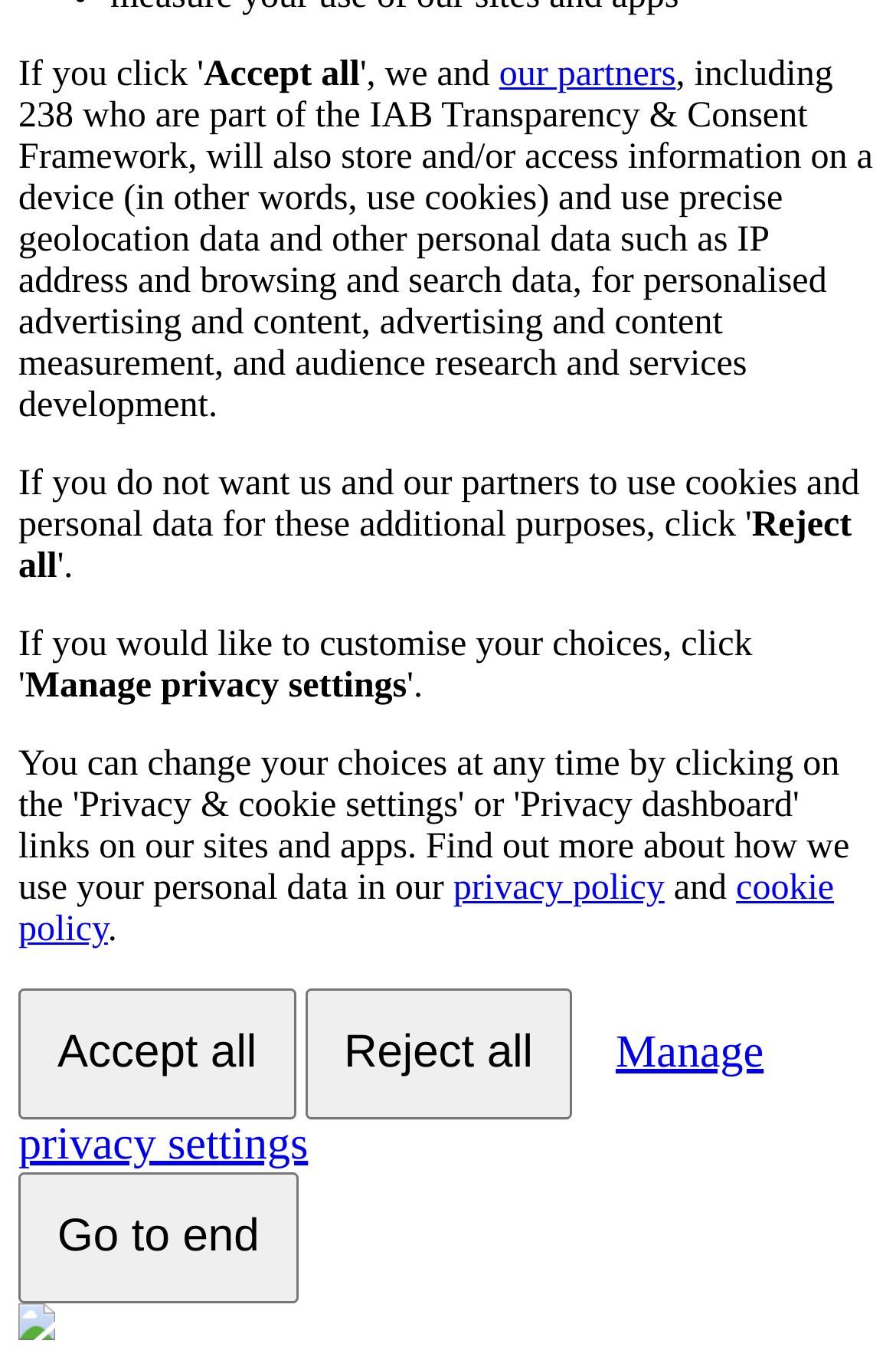Locate the UI element described by Manage privacy settings in the provided webpage screenshot. Return the bounding box coordinates in the format (top-left x, top-left y, bottom-right x, bottom-right y), ensuring all values are between 0 and 1.

[0.021, 0.725, 0.852, 0.879]